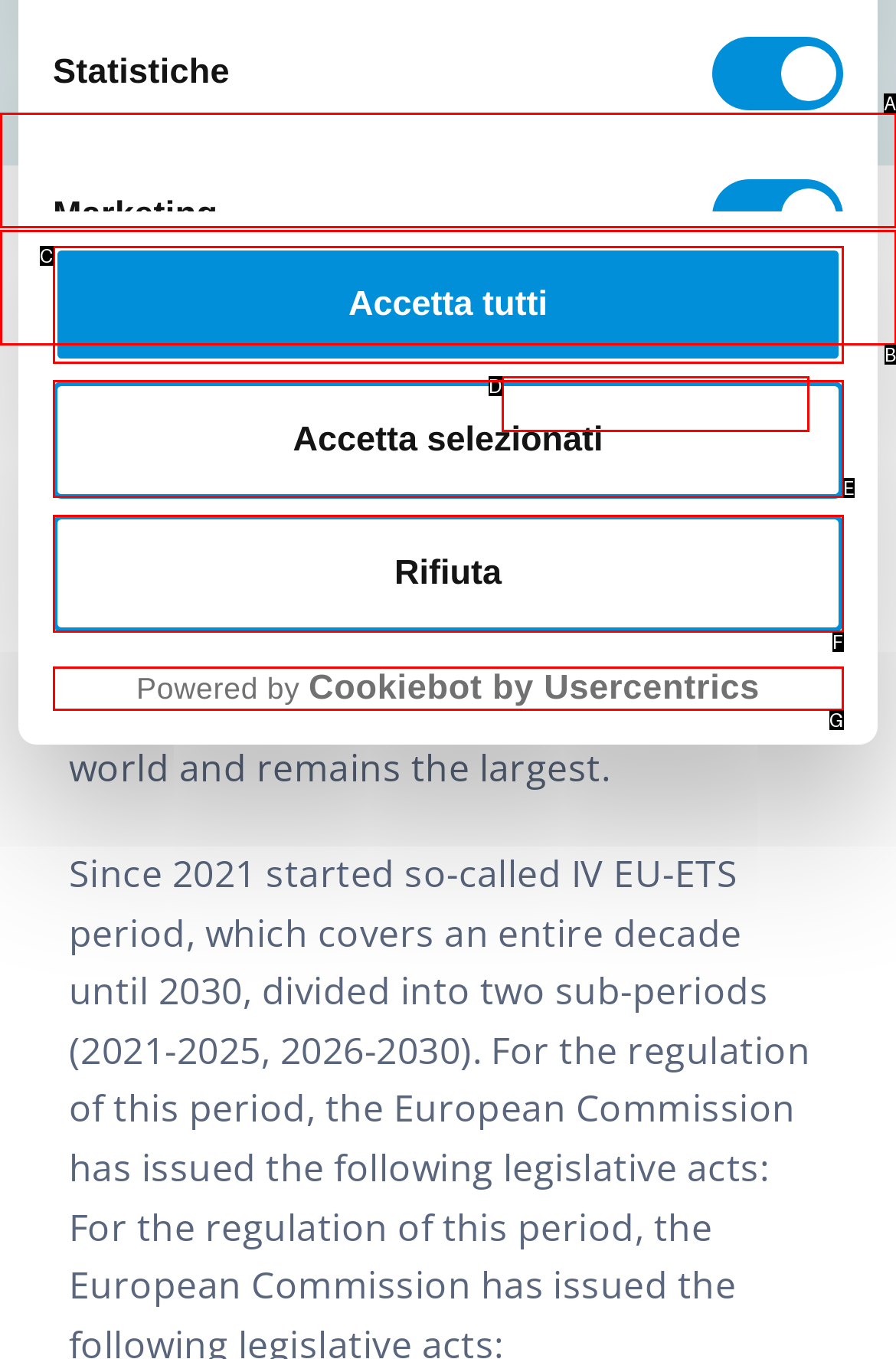Identify the option that corresponds to the description: Documents 
Provide the letter of the matching option from the available choices directly.

A